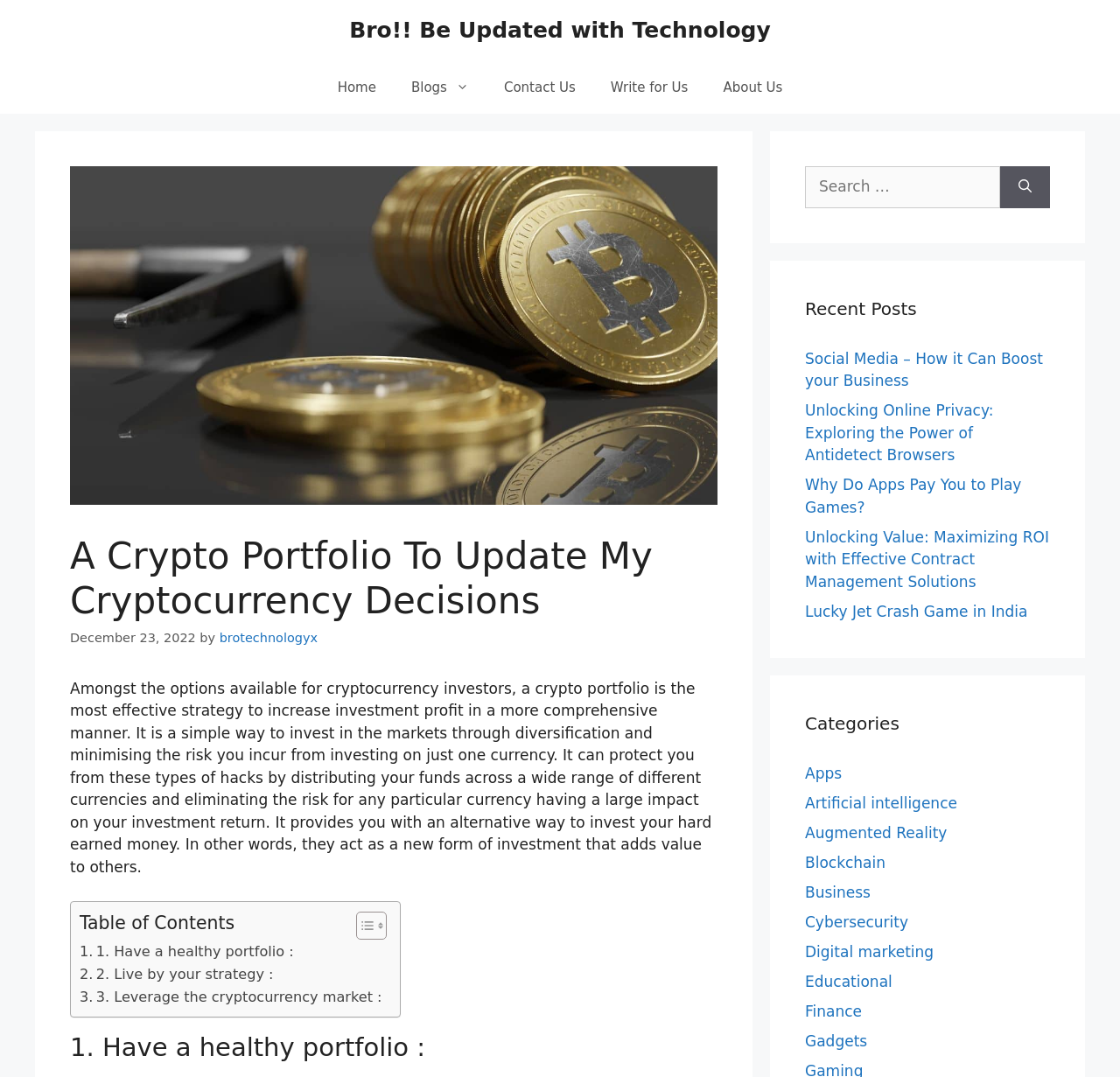What is the function of the searchbox?
Utilize the image to construct a detailed and well-explained answer.

The searchbox is located in the complementary section and has a label 'Search for:', suggesting that it is used to search for specific content on the website.